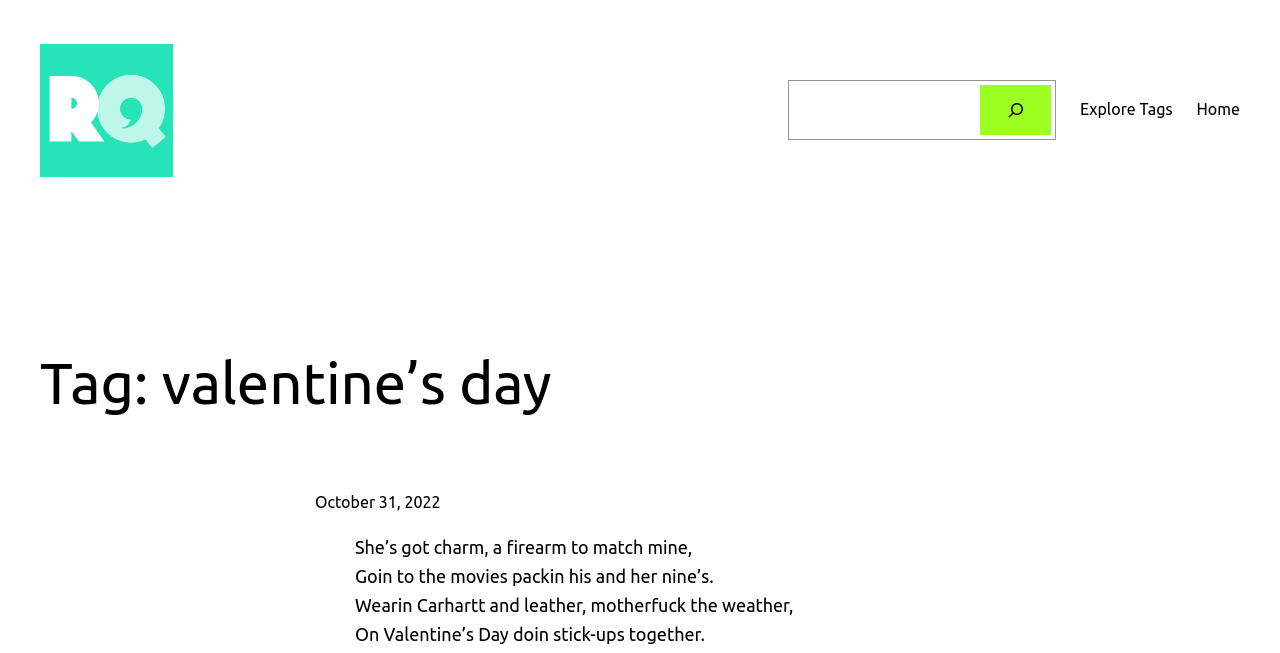What is the theme of the rap quote?
Answer the question in as much detail as possible.

The theme of the rap quote can be inferred from the tag of the current page, which is 'valentine's day', and the content of the rap quote, which mentions 'Valentine's Day'.